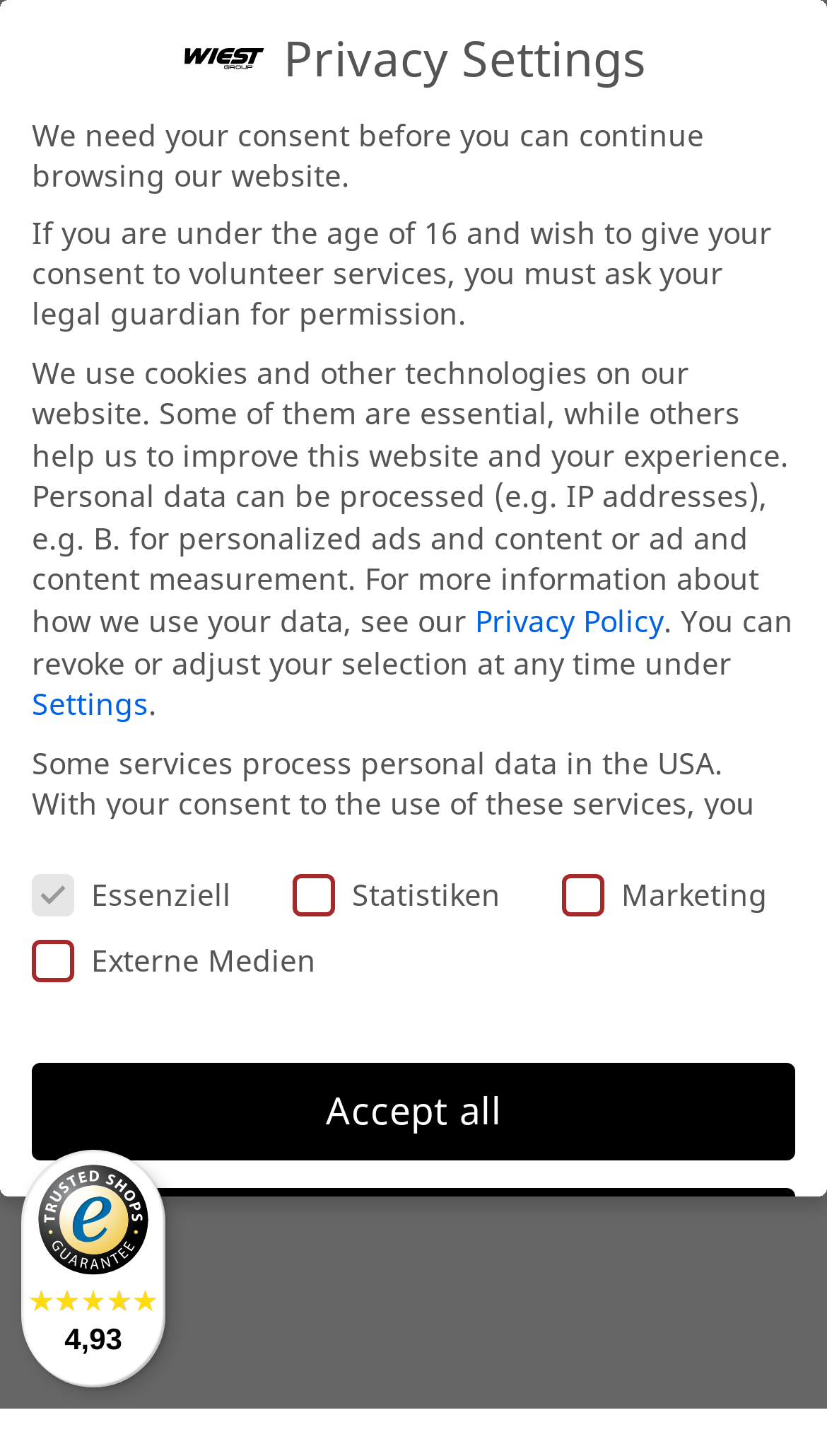Please find the bounding box for the UI element described by: "Save on computer".

[0.038, 0.815, 0.962, 0.882]